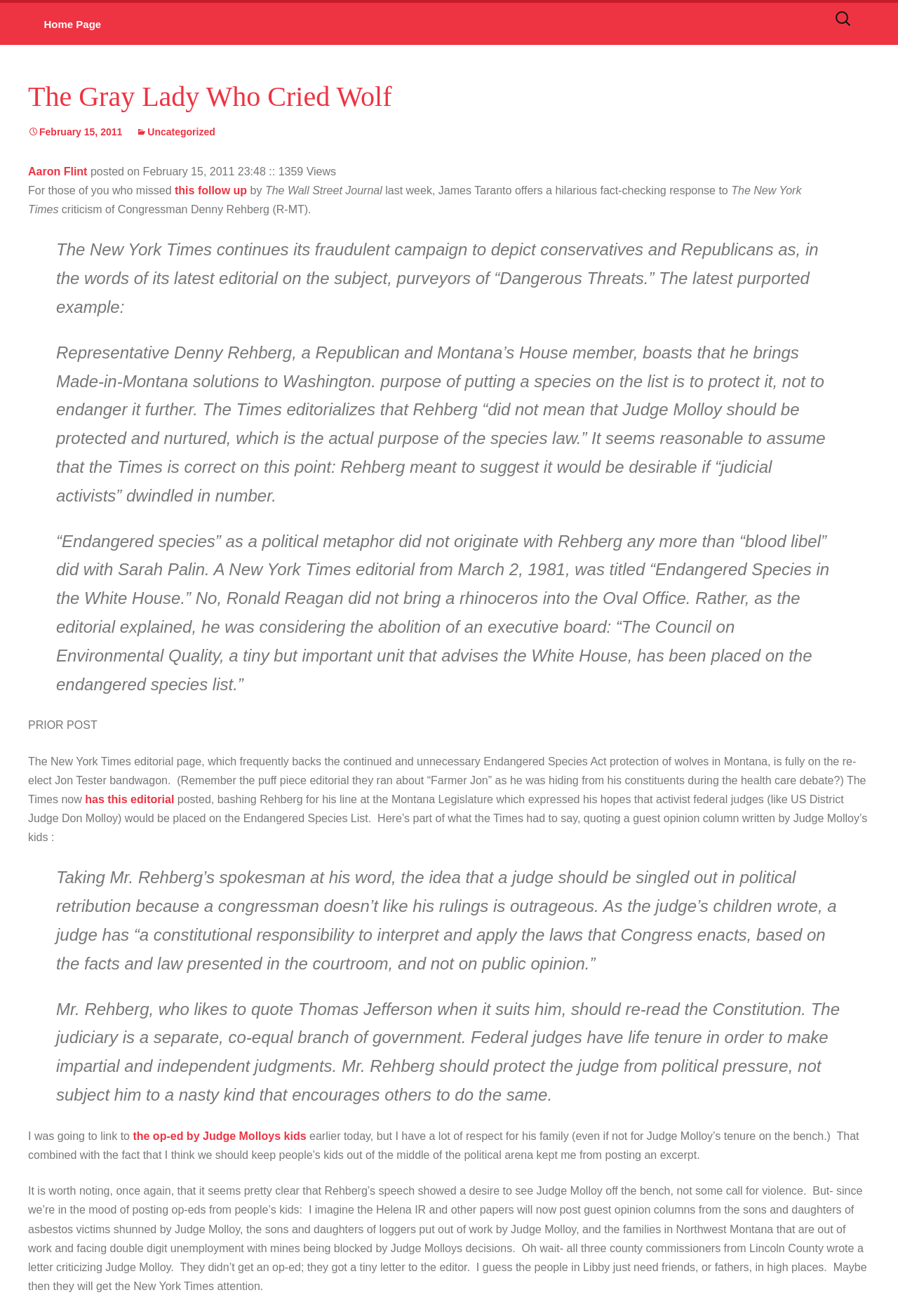From the details in the image, provide a thorough response to the question: What is the category of the article?

The category of the article can be determined by looking at the link ' Uncategorized' which is located below the heading 'The Gray Lady Who Cried Wolf'.